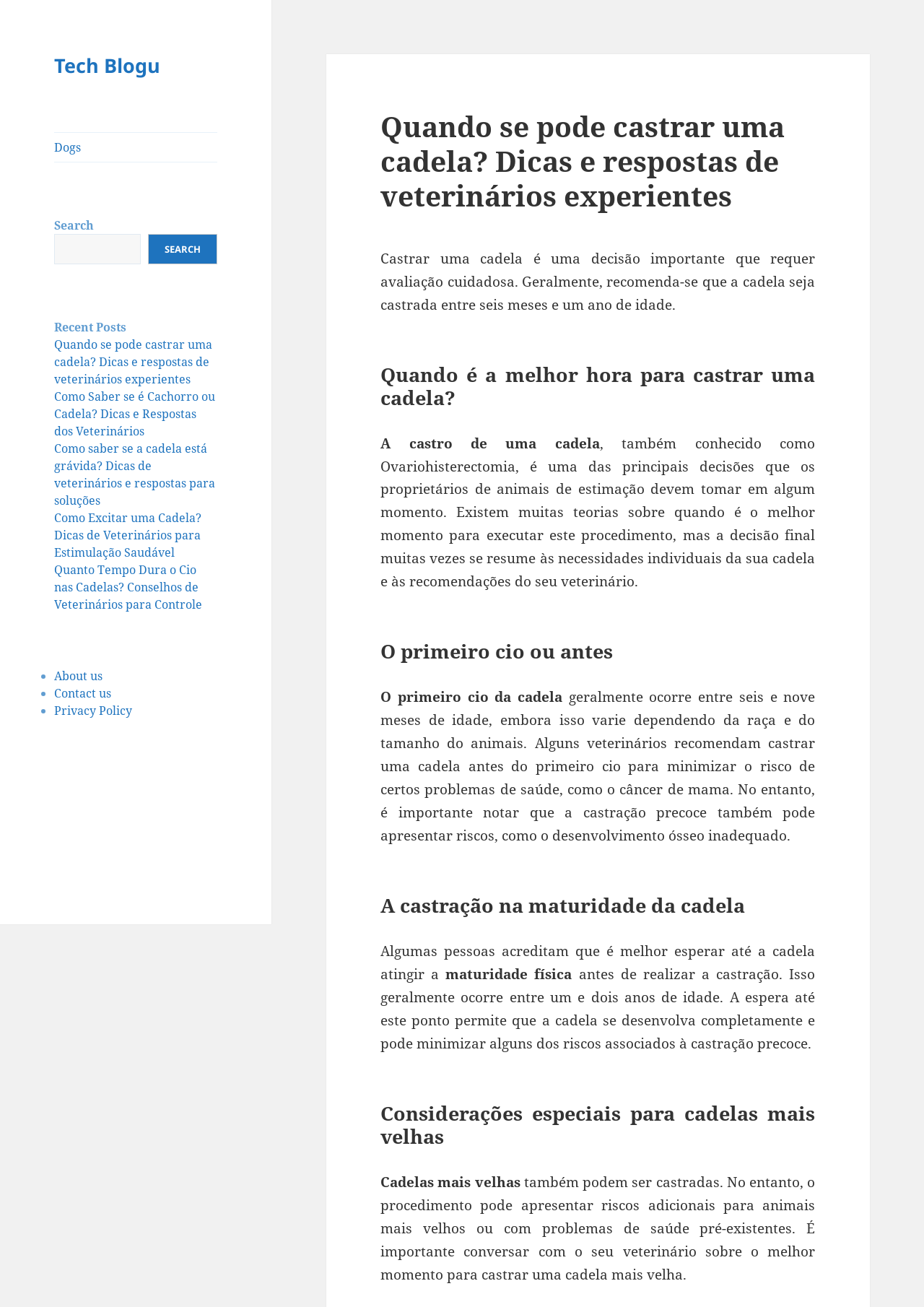Produce an elaborate caption capturing the essence of the webpage.

The webpage is a tech blog focused on dogs, with a prominent heading "Tech Blogu" at the top left corner. Below the heading, there is a link to the blog's homepage. To the right of the heading, there is a search bar with a search button. 

Below the search bar, there is a section titled "Recent Posts" with five links to recent articles about dogs, including "Quando se pode castrar uma cadela? Dicas e respostas de veterinários experientes" and "Como Saber se é Cachorro ou Cadela? Dicas e Respostas dos Veterinários". 

At the bottom left corner, there is a list of links to other pages on the website, including "About us", "Contact us", and "Privacy Policy". 

On the right side of the page, there is a long article about when to spay a dog, with several headings and paragraphs of text. The article discusses the importance of spaying a dog, the best time to do it, and the risks and benefits of spaying at different ages. The article is divided into sections with headings such as "Quando é a melhor hora para castrar uma cadela?" and "Considerações especiais para cadelas mais velhas".